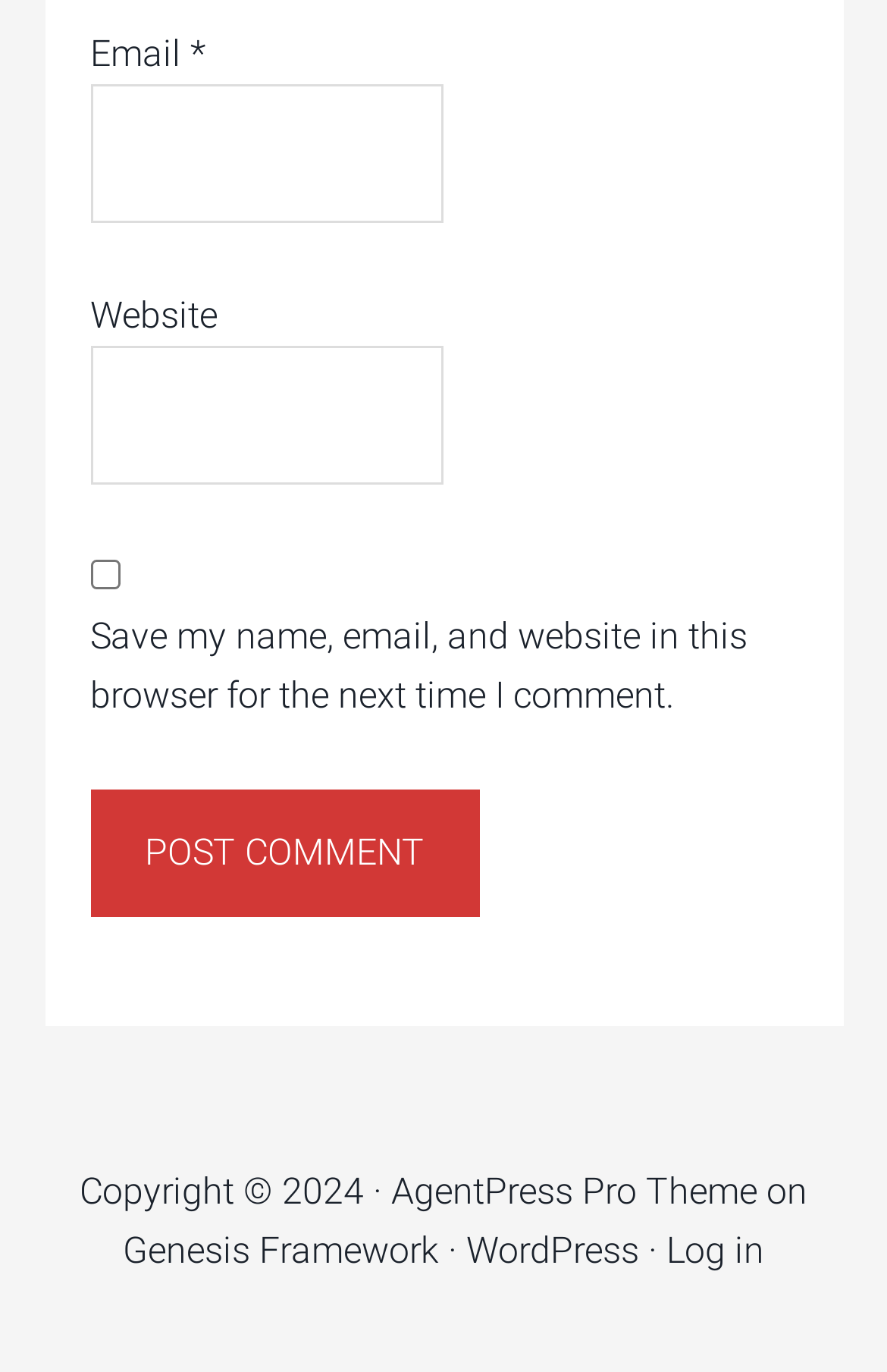Answer in one word or a short phrase: 
What is the purpose of the 'Email' textbox?

Enter email address